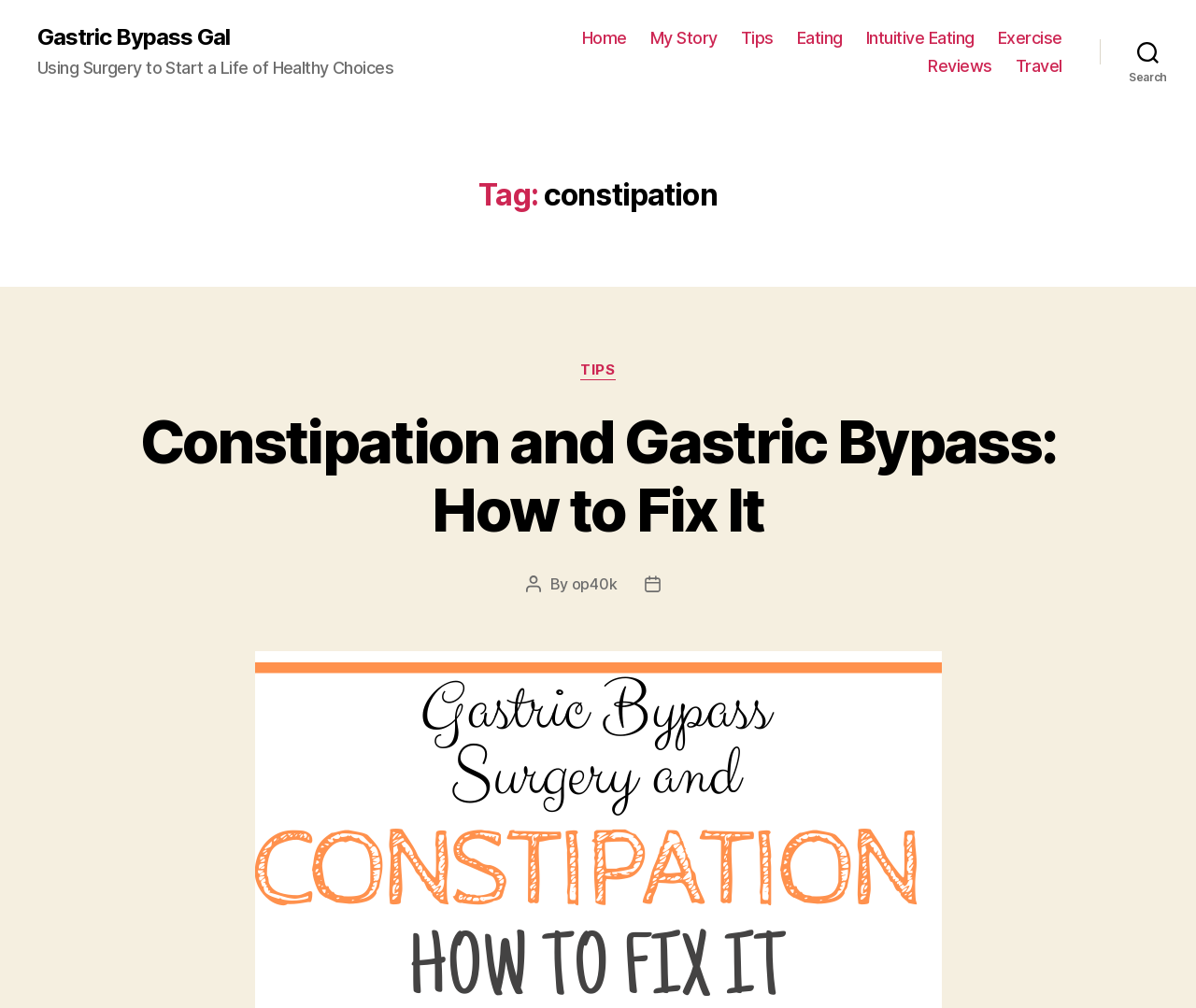Generate a comprehensive description of the webpage content.

The webpage is about constipation and gastric bypass, with a focus on healthy choices. At the top left, there is a link to "Gastric Bypass Gal" and a static text "Using Surgery to Start a Life of Healthy Choices". Below this, there is a horizontal navigation menu with 7 links: "Home", "My Story", "Tips", "Eating", "Intuitive Eating", "Exercise", and "Reviews". The navigation menu is followed by a "Search" button at the top right.

The main content of the webpage is divided into sections. The first section has a heading "Tag: constipation" and is followed by a subheading "Constipation and Gastric Bypass: How to Fix It", which is also a link. Below this, there is a section with a heading "Categories" and a link to "TIPS".

The webpage also displays information about the post author, with a static text "Post author" and a link to the author's name "op40k". The post date is also displayed next to the author's name. There are no images on the page.